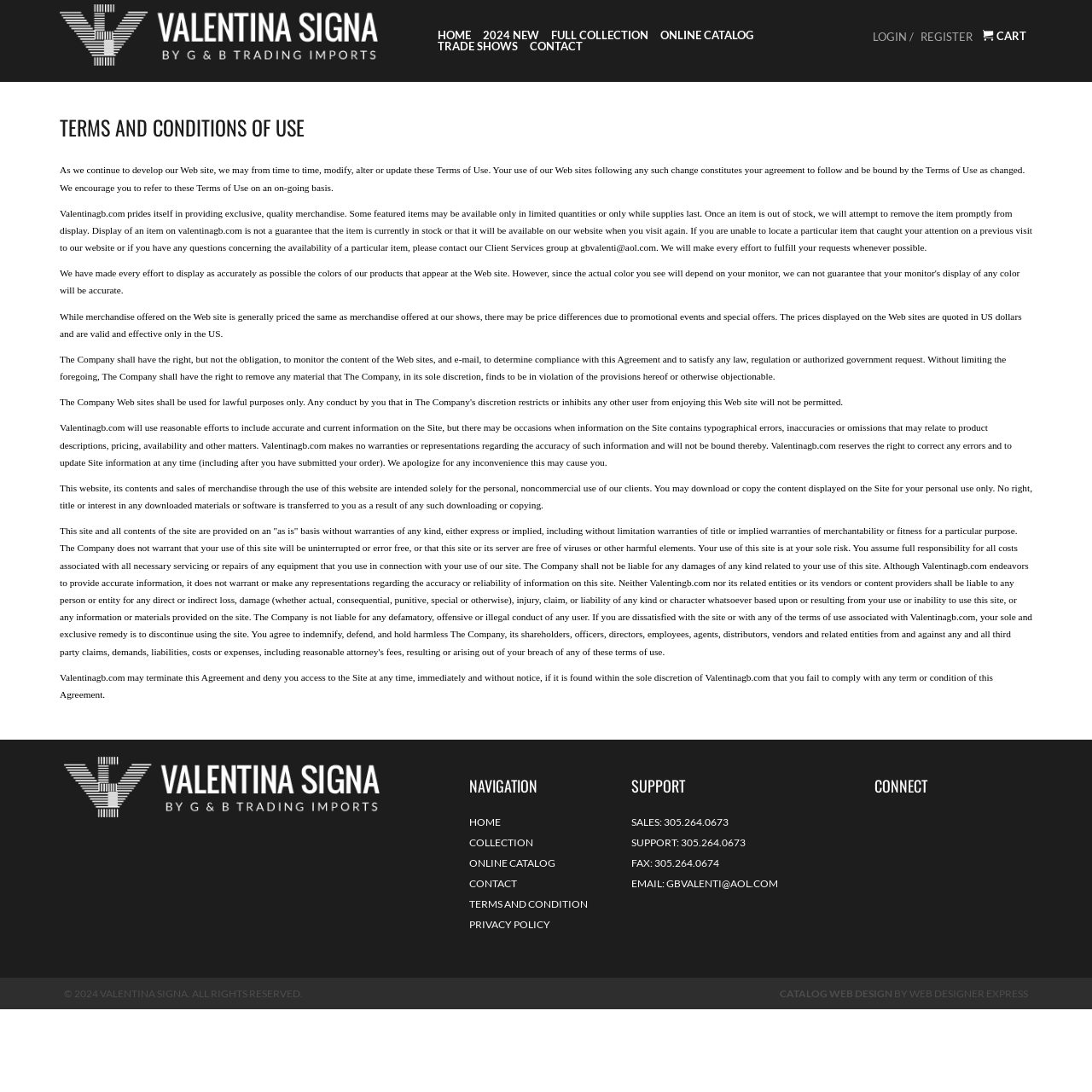Please determine the bounding box coordinates of the element's region to click in order to carry out the following instruction: "Go to the home page". The coordinates should be four float numbers between 0 and 1, i.e., [left, top, right, bottom].

[0.396, 0.027, 0.437, 0.038]